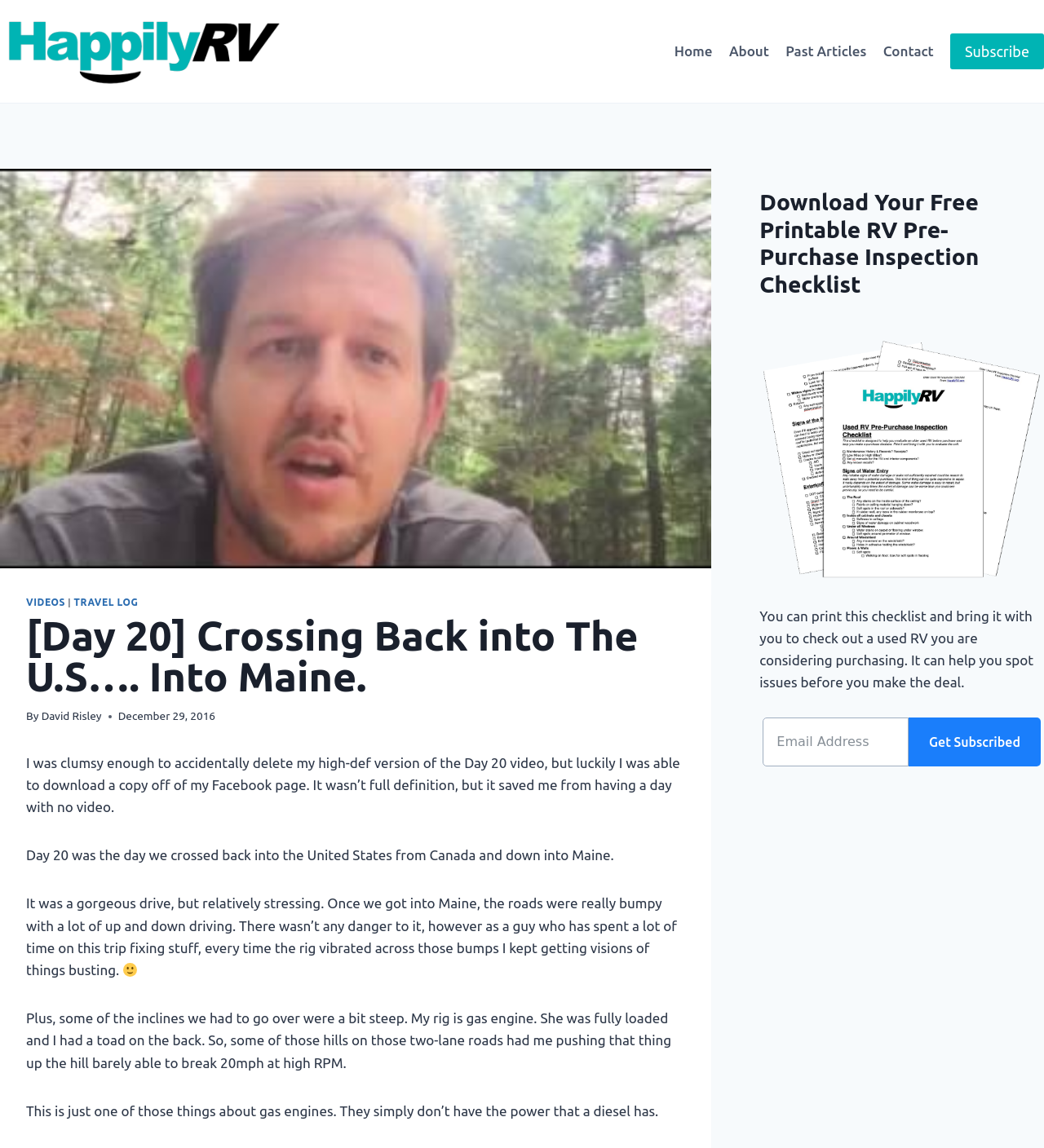Based on the element description "alt="HappilyRV"", predict the bounding box coordinates of the UI element.

[0.0, 0.014, 0.273, 0.076]